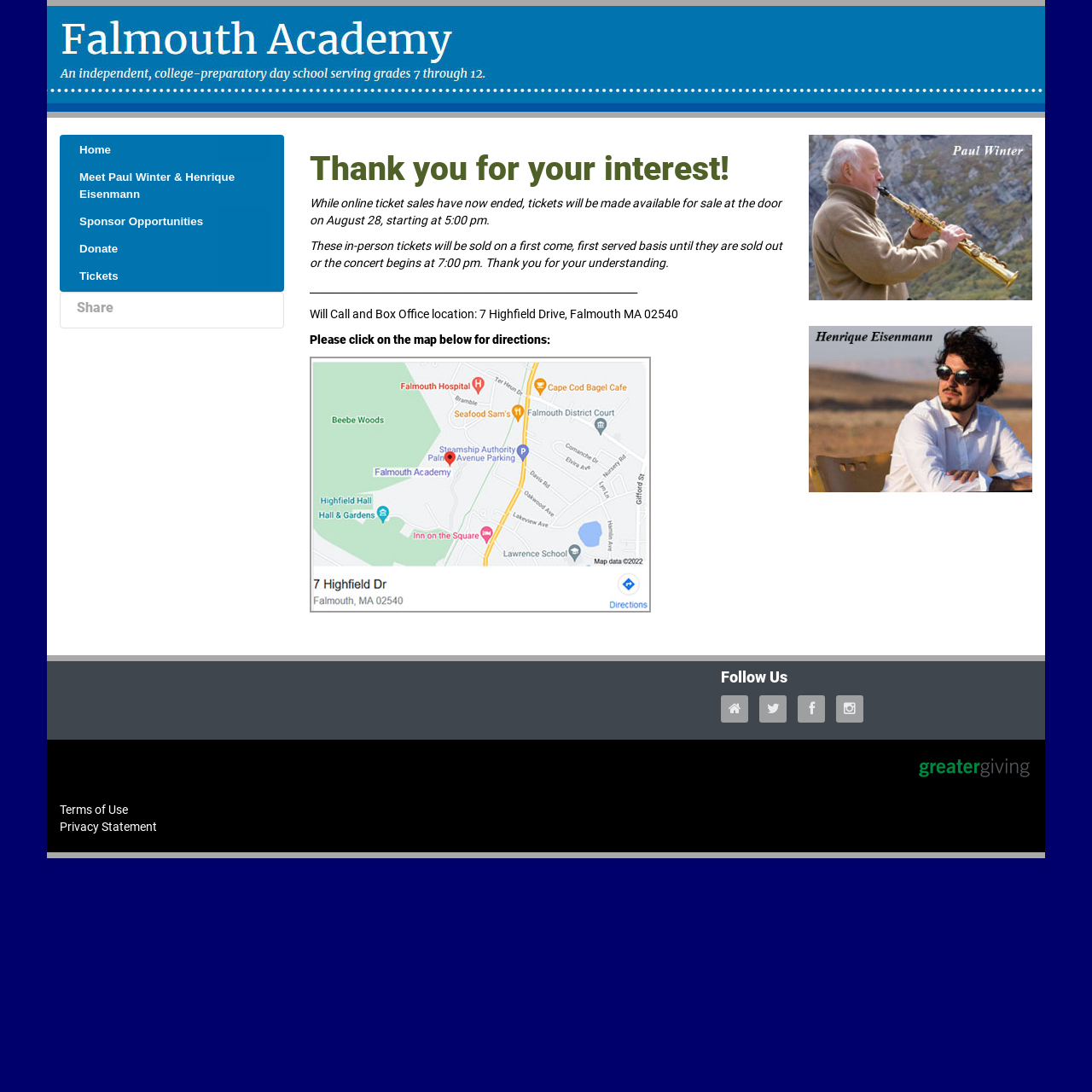What social media platforms are available for following?
Please answer the question with a single word or phrase, referencing the image.

Four platforms